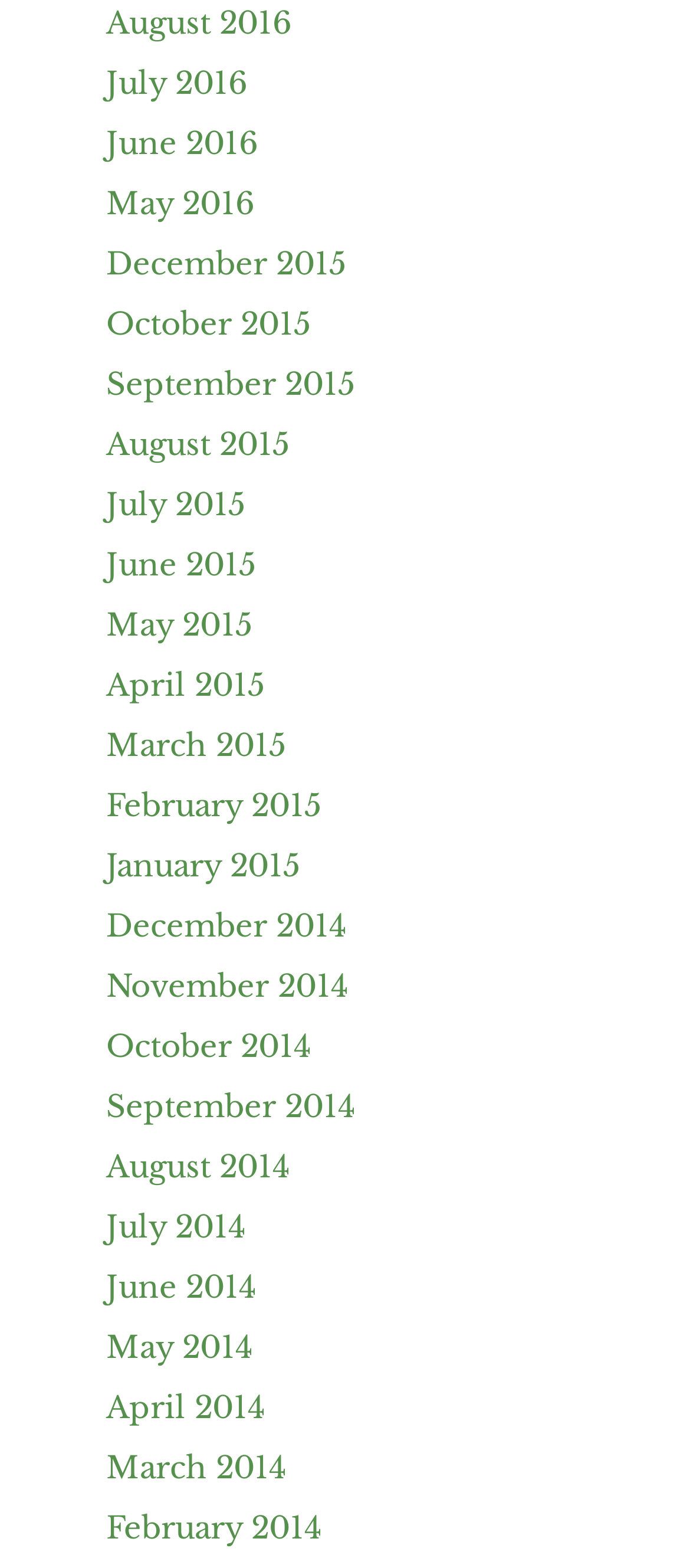Use a single word or phrase to answer the question:
What is the earliest month listed?

December 2014